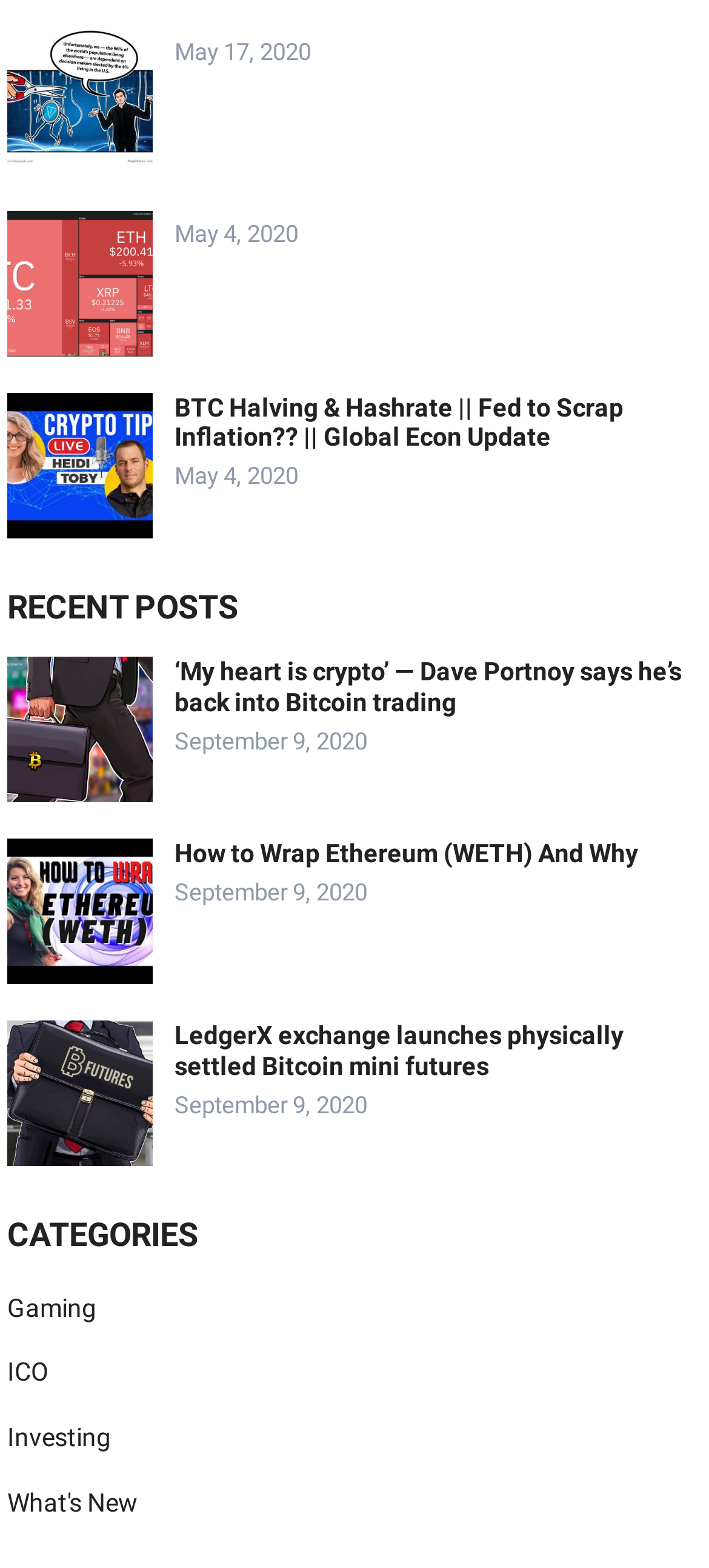Please predict the bounding box coordinates (top-left x, top-left y, bottom-right x, bottom-right y) for the UI element in the screenshot that fits the description: What's New

[0.01, 0.948, 0.195, 0.967]